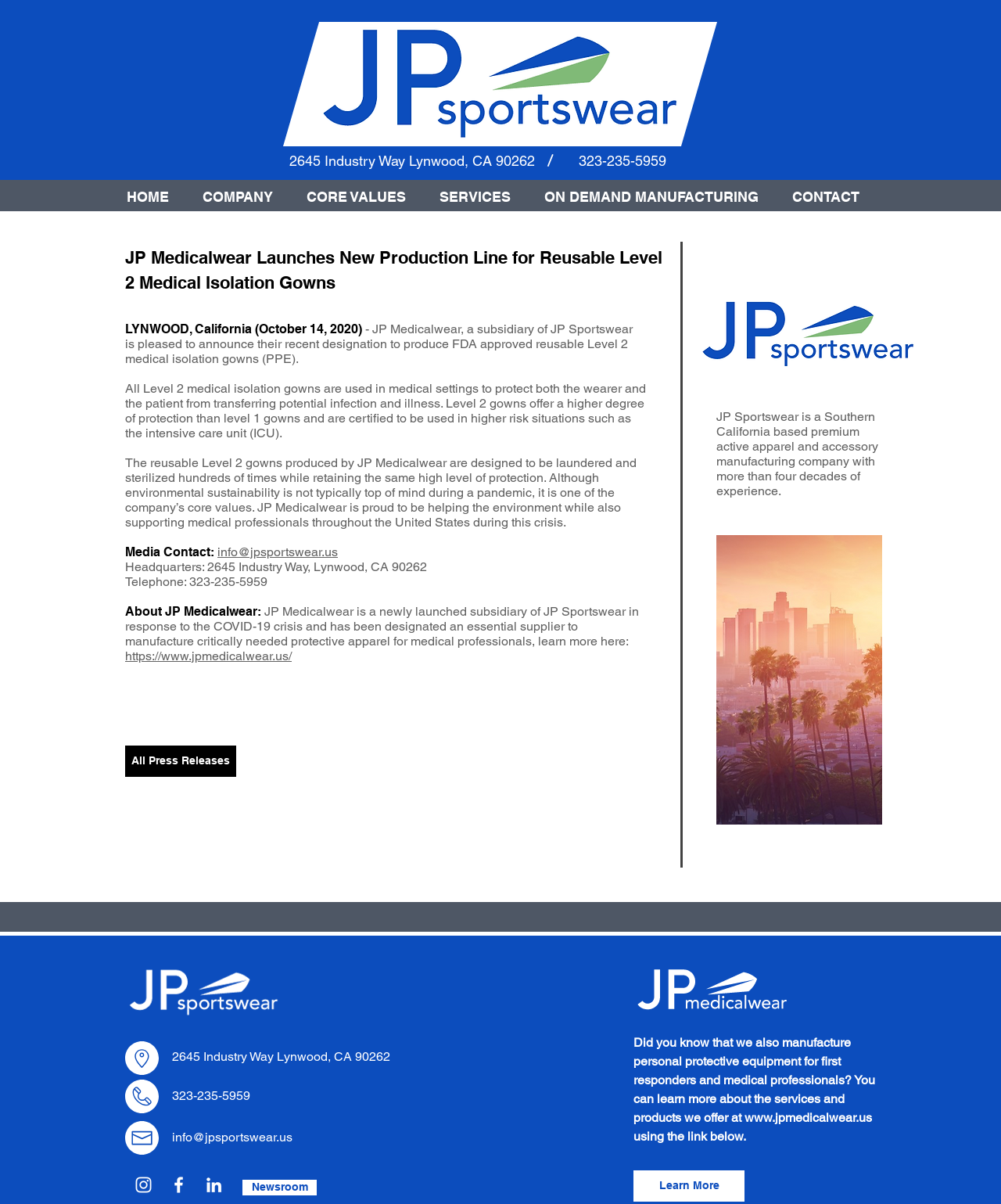Pinpoint the bounding box coordinates of the area that must be clicked to complete this instruction: "Visit the Newsroom".

[0.242, 0.98, 0.316, 0.993]